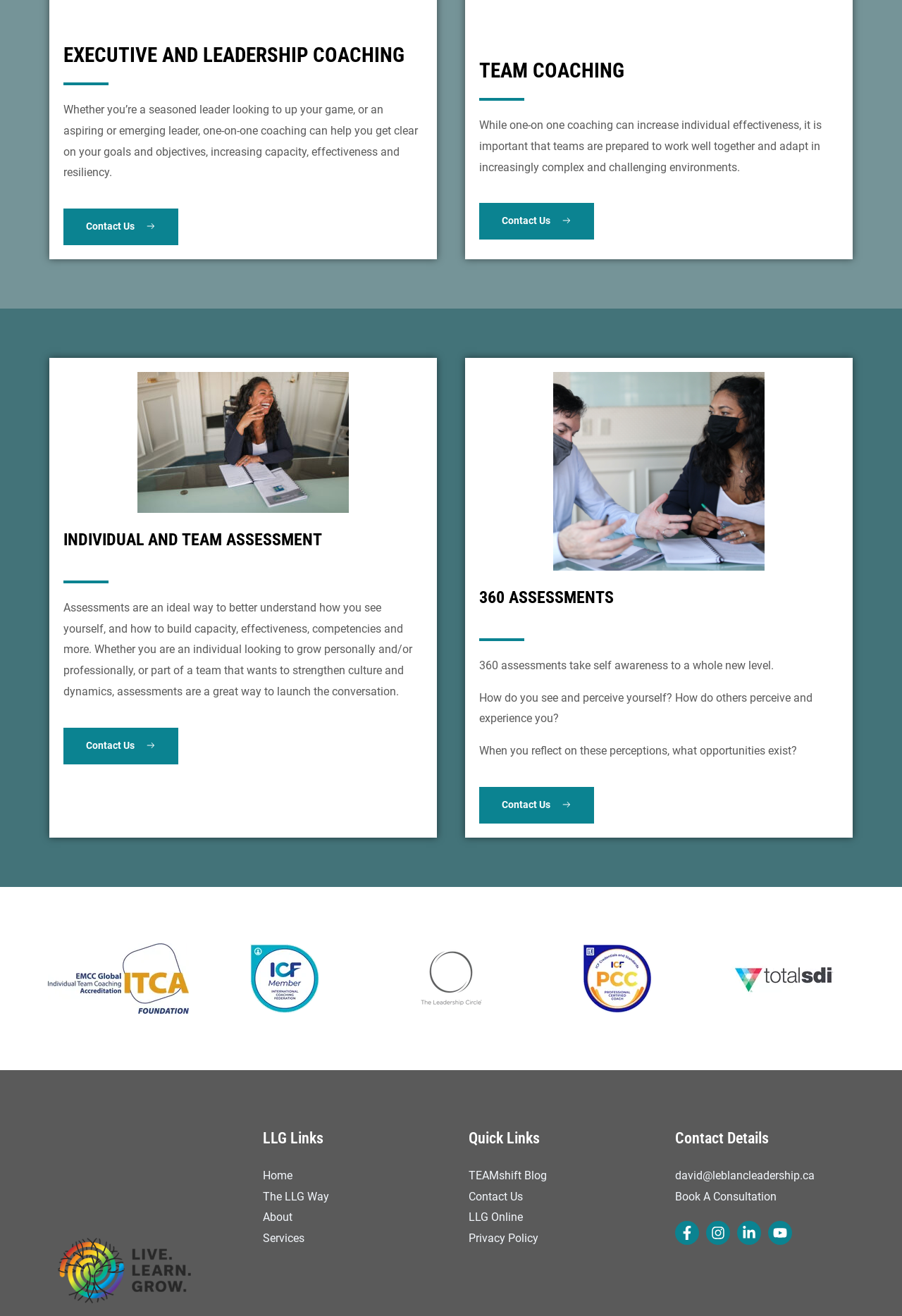What is the purpose of assessments according to the webpage?
Offer a detailed and full explanation in response to the question.

The webpage mentions that assessments are an ideal way to better understand how you see yourself, and how to build capacity, effectiveness, competencies and more. This indicates that the purpose of assessments is to gain self-awareness and improve personal and professional abilities.